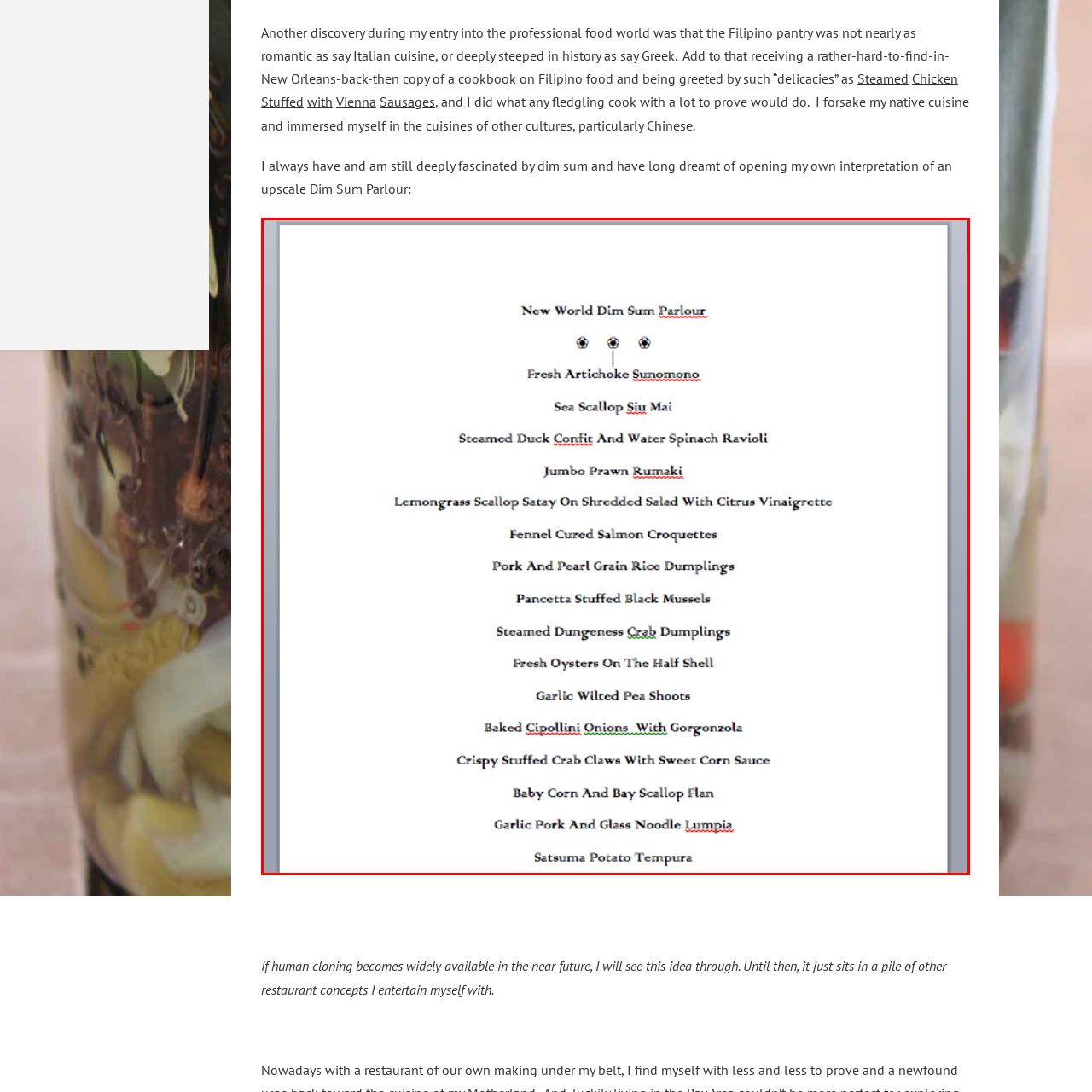What type of sauce is served with the Crispy Stuffed Crab Claws?
Scrutinize the image inside the red bounding box and provide a detailed and extensive answer to the question.

According to the menu, the Crispy Stuffed Crab Claws are served with Sweet Corn Sauce, which is a distinctive accompaniment to this dish.